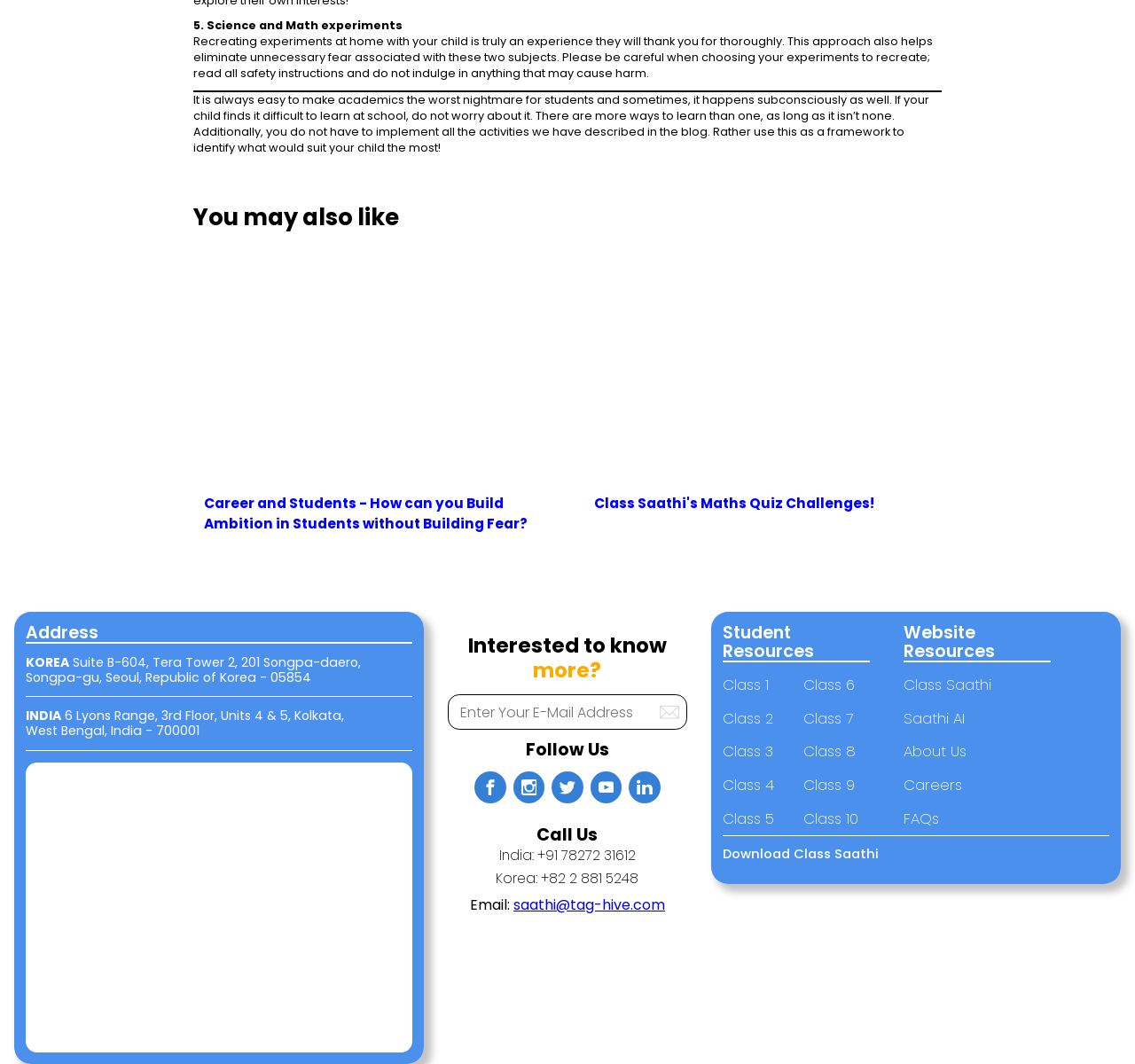Determine the bounding box coordinates for the region that must be clicked to execute the following instruction: "Click on the link 'Career and Students - How can you Build Ambition in Students without Building Fear?'".

[0.18, 0.242, 0.477, 0.502]